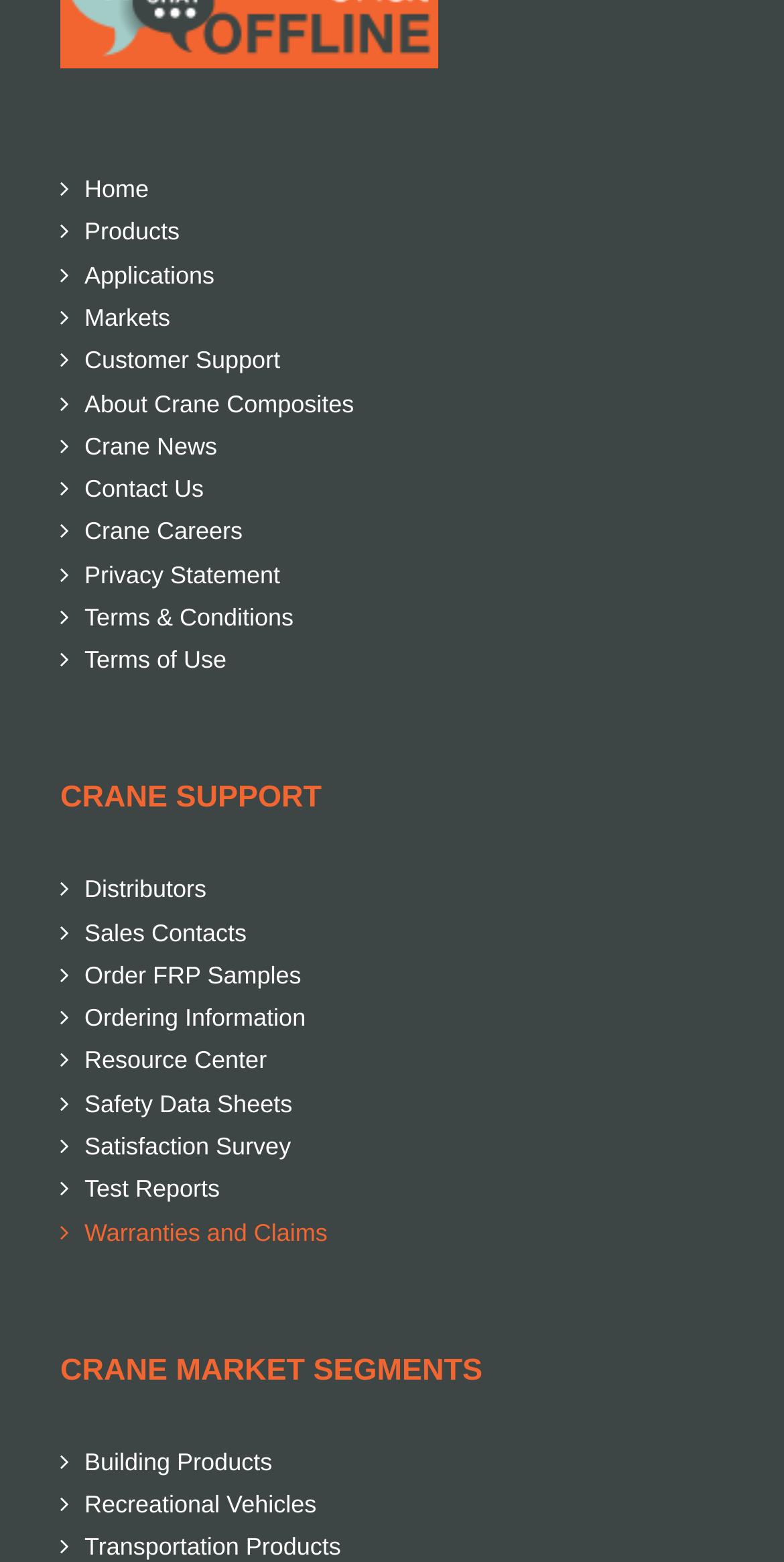What is the purpose of the 'Order FRP Samples' link?
Give a one-word or short phrase answer based on the image.

To order samples